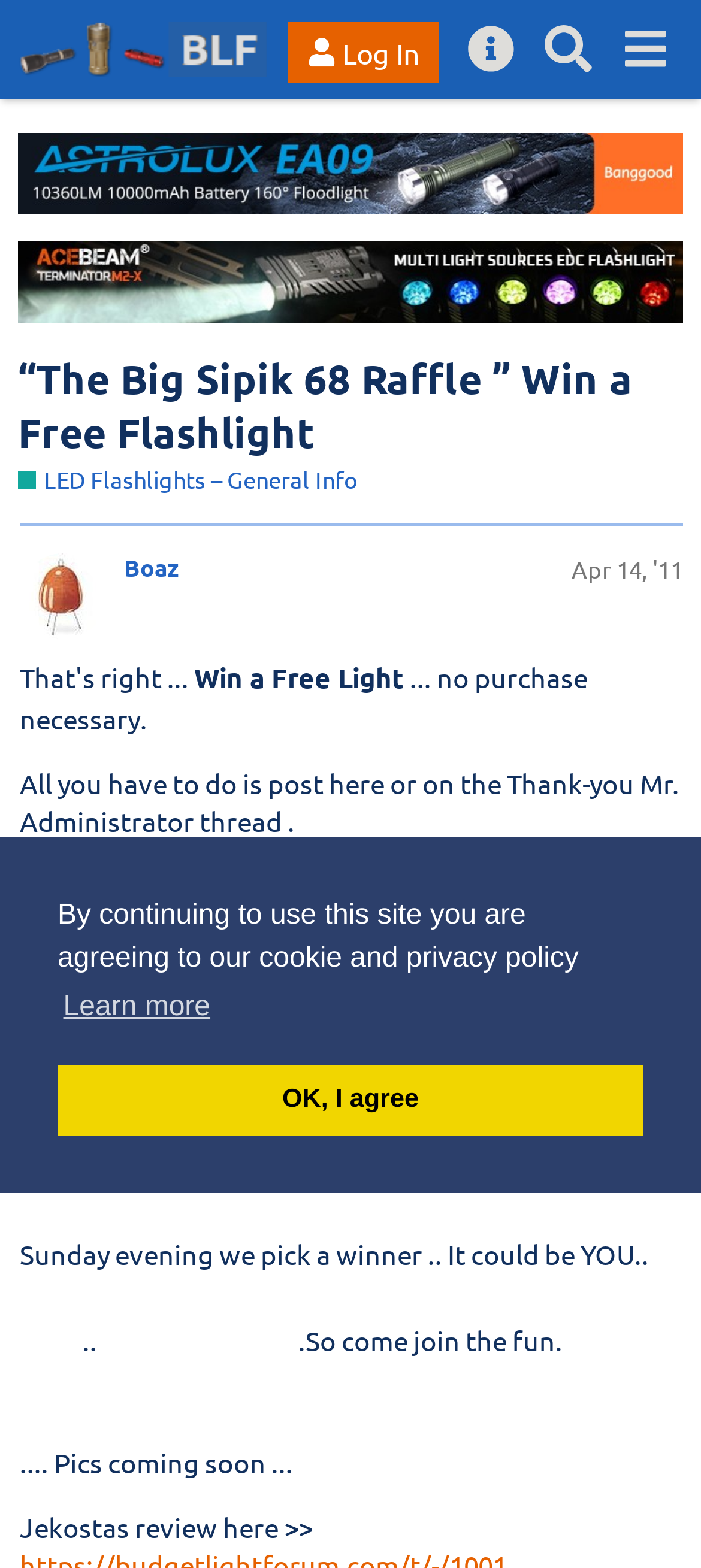Who started the thread?
Refer to the screenshot and answer in one word or phrase.

Boaz